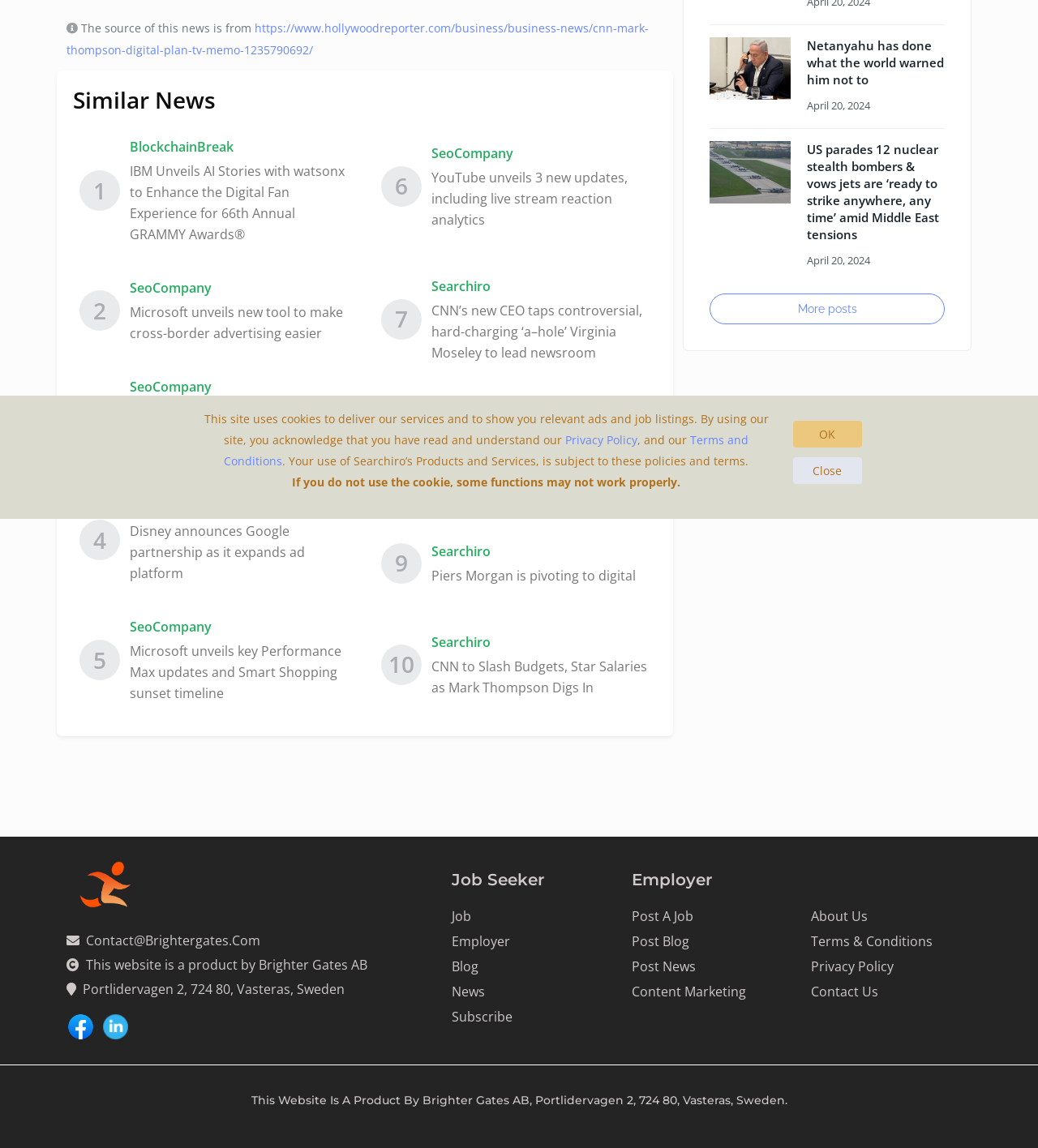Find the bounding box of the element with the following description: "Job". The coordinates must be four float numbers between 0 and 1, formatted as [left, top, right, bottom].

[0.435, 0.79, 0.454, 0.806]